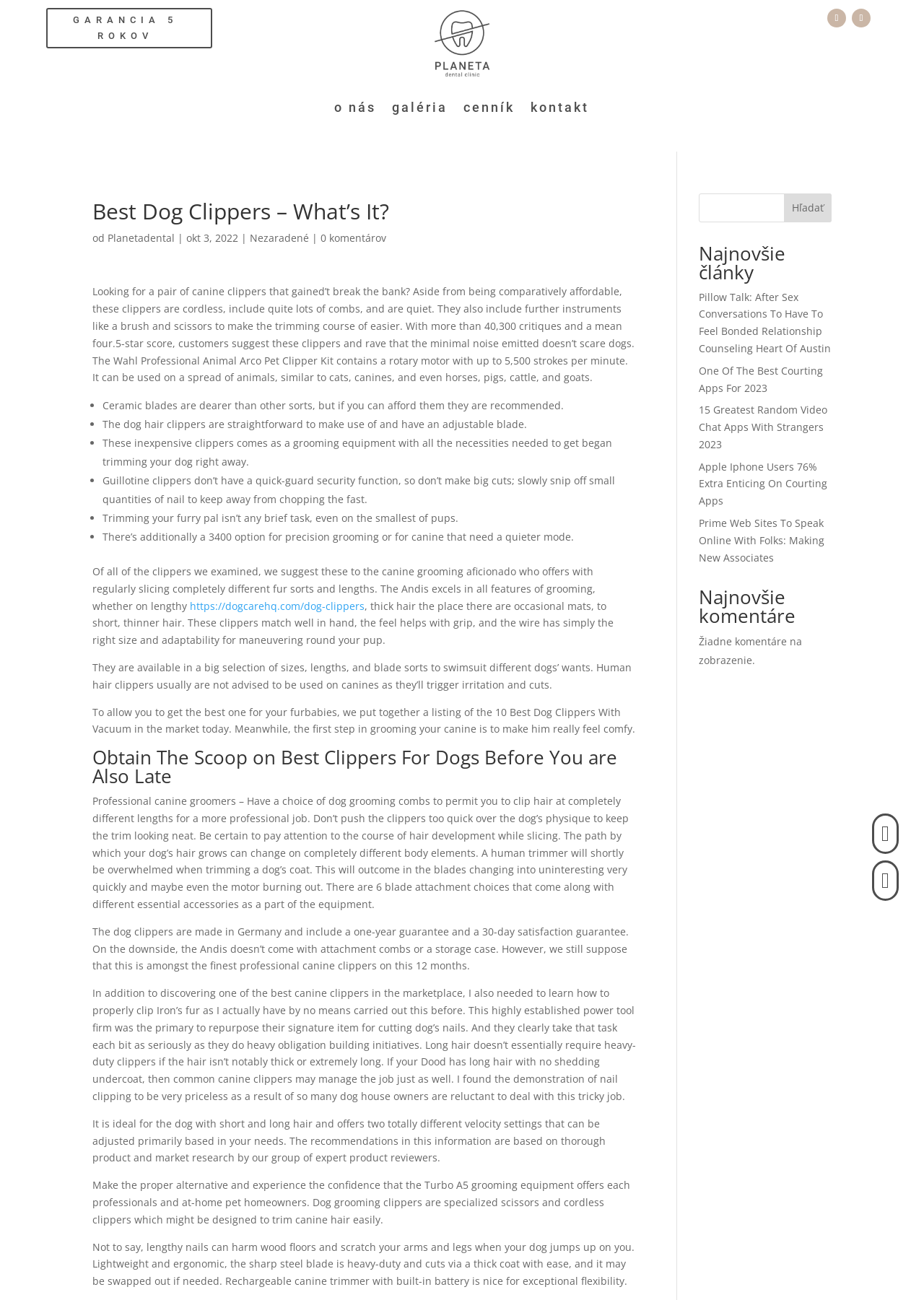Given the description "", provide the bounding box coordinates of the corresponding UI element.

[0.944, 0.649, 0.973, 0.659]